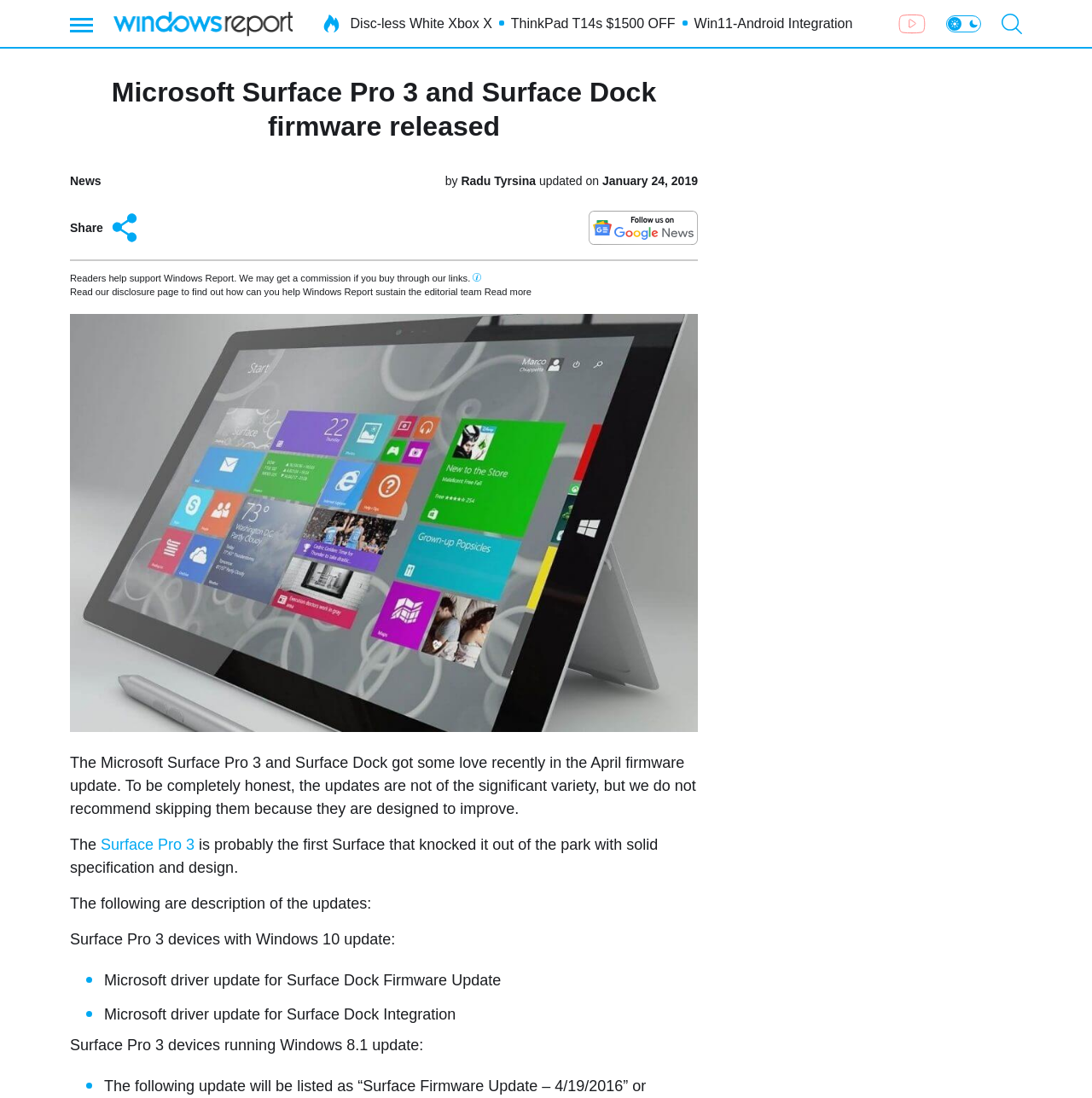Provide the bounding box coordinates of the HTML element described by the text: "Subscribe here".

None